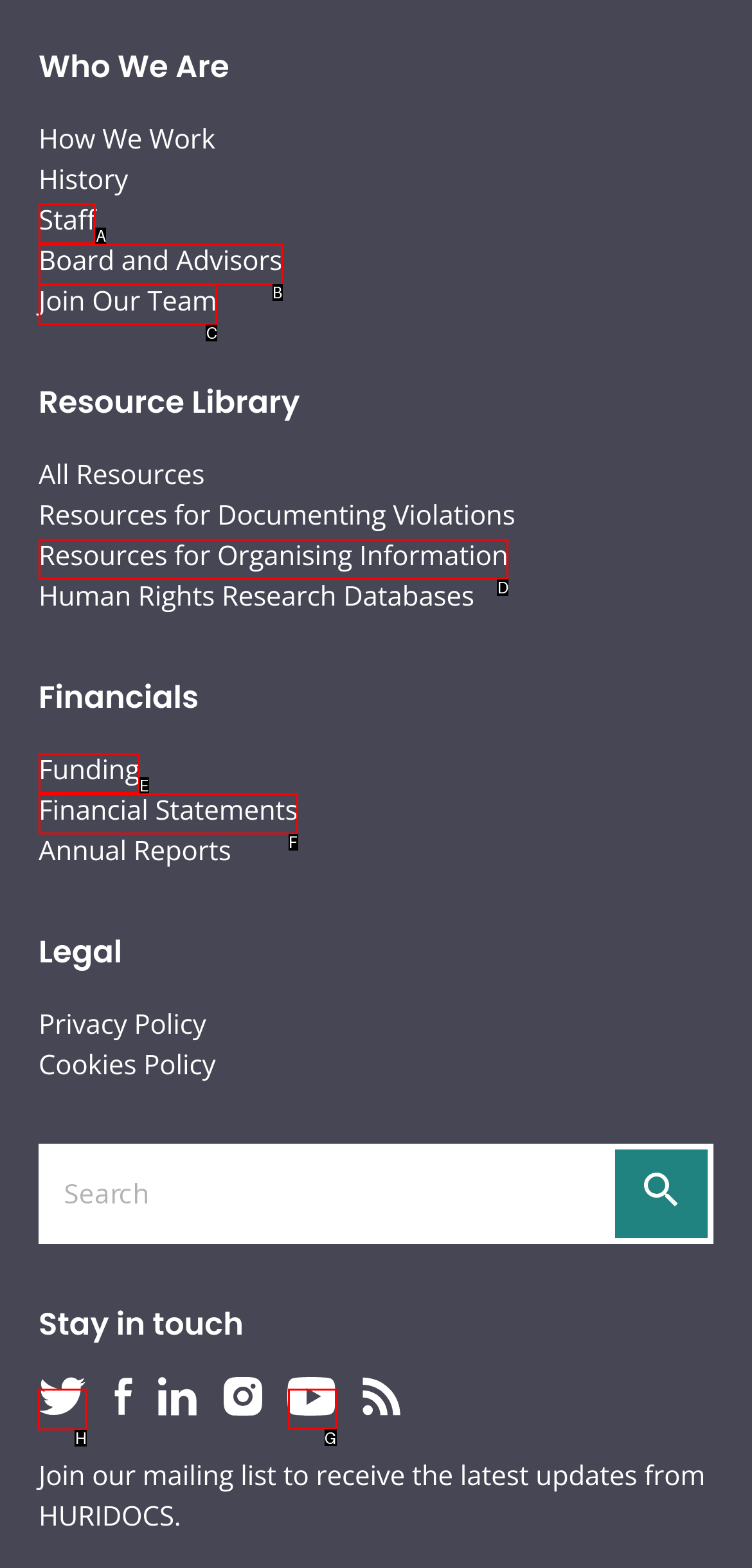Indicate the UI element to click to perform the task: Follow HURIDOCS on Twitter. Reply with the letter corresponding to the chosen element.

H